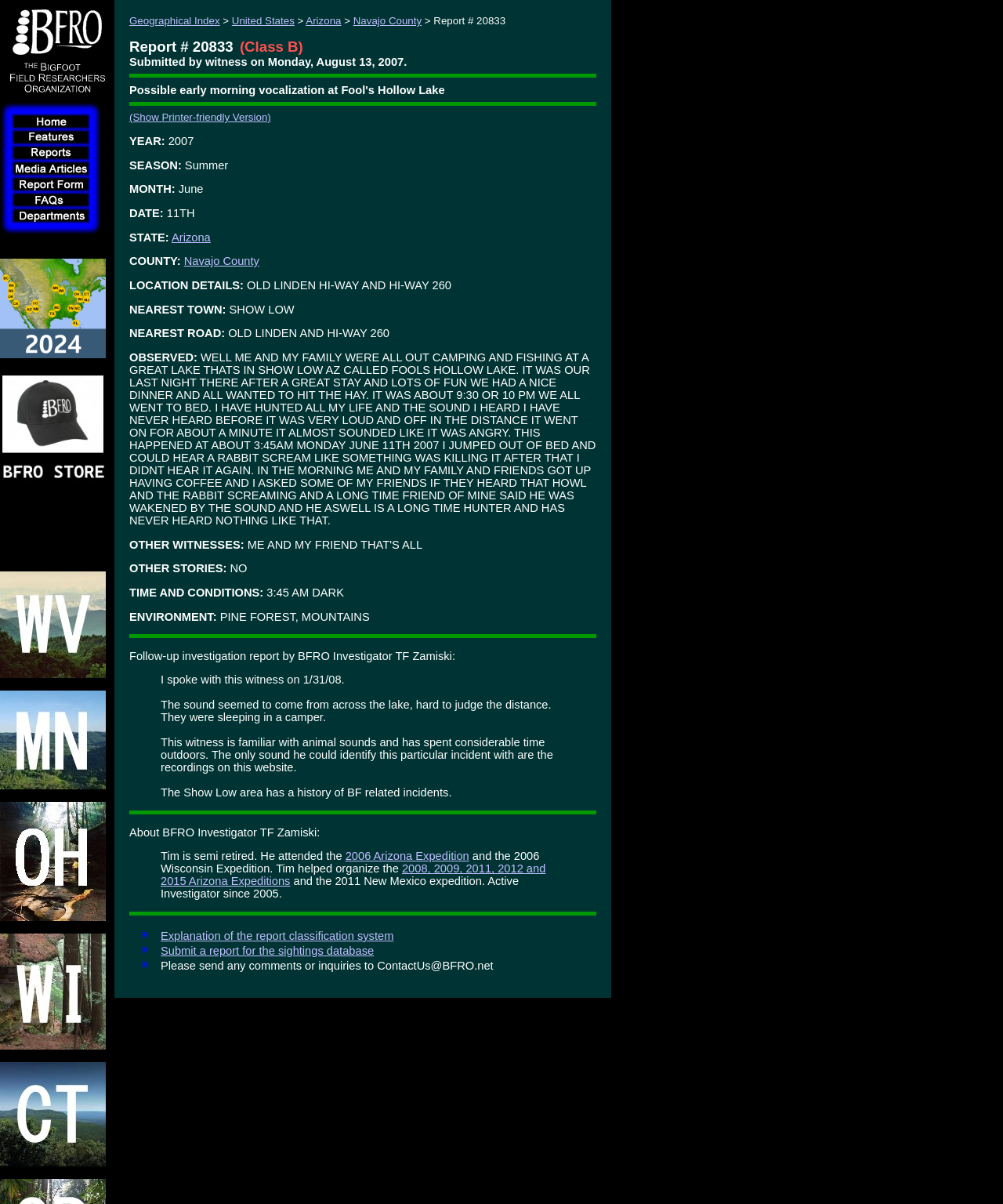How many witnesses were there to the reported Bigfoot sighting?
We need a detailed and exhaustive answer to the question. Please elaborate.

The number of witnesses can be found in the text of the report, which states 'OTHER WITNESSES: ME AND MY FRIEND THAT'S ALL', indicating that there were two witnesses to the reported Bigfoot sighting.